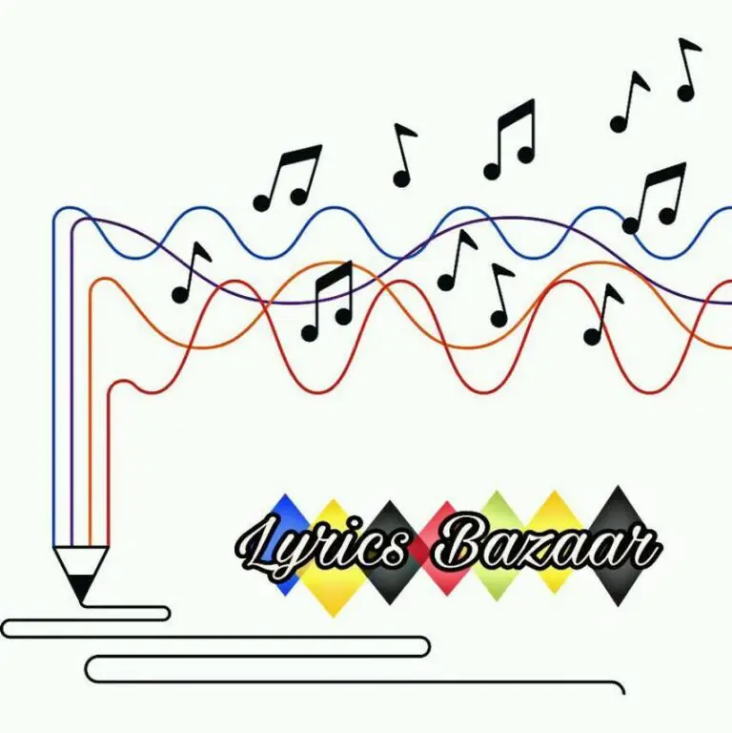What colors are the waveforms in?
Use the screenshot to answer the question with a single word or phrase.

Red, blue, and orange